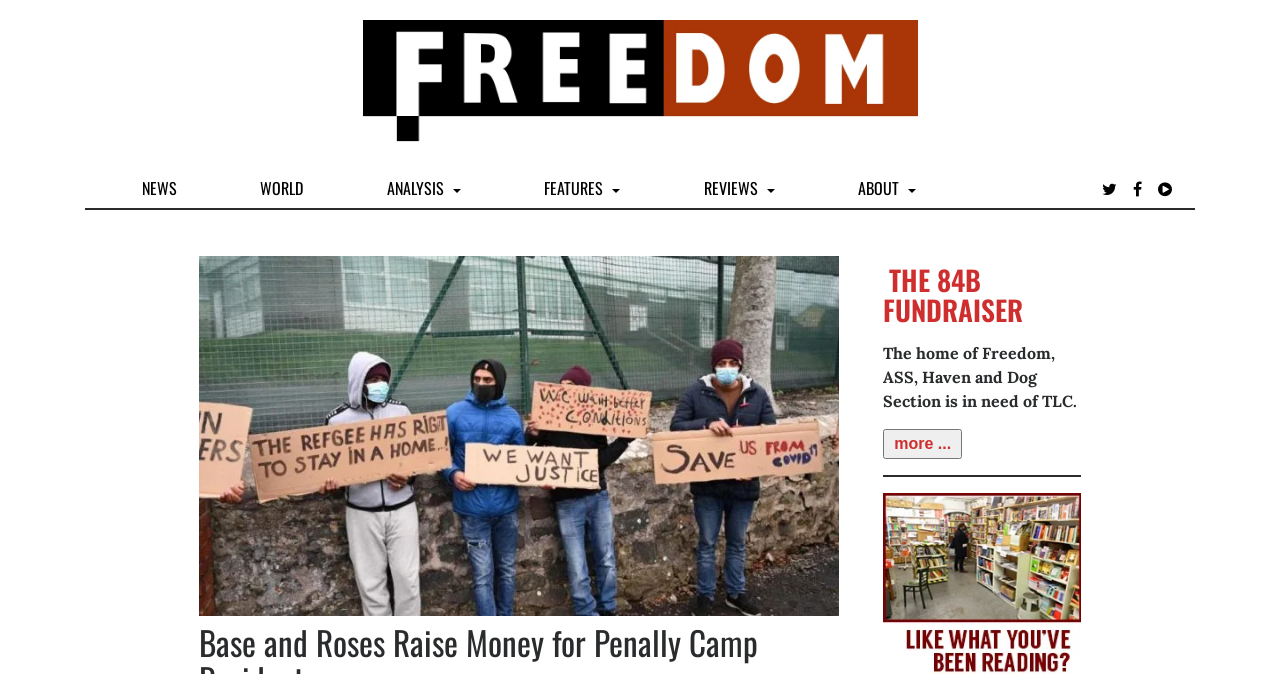Locate the bounding box coordinates of the area to click to fulfill this instruction: "Go to the 'NEWS' section". The bounding box should be presented as four float numbers between 0 and 1, in the order [left, top, right, bottom].

[0.105, 0.25, 0.144, 0.309]